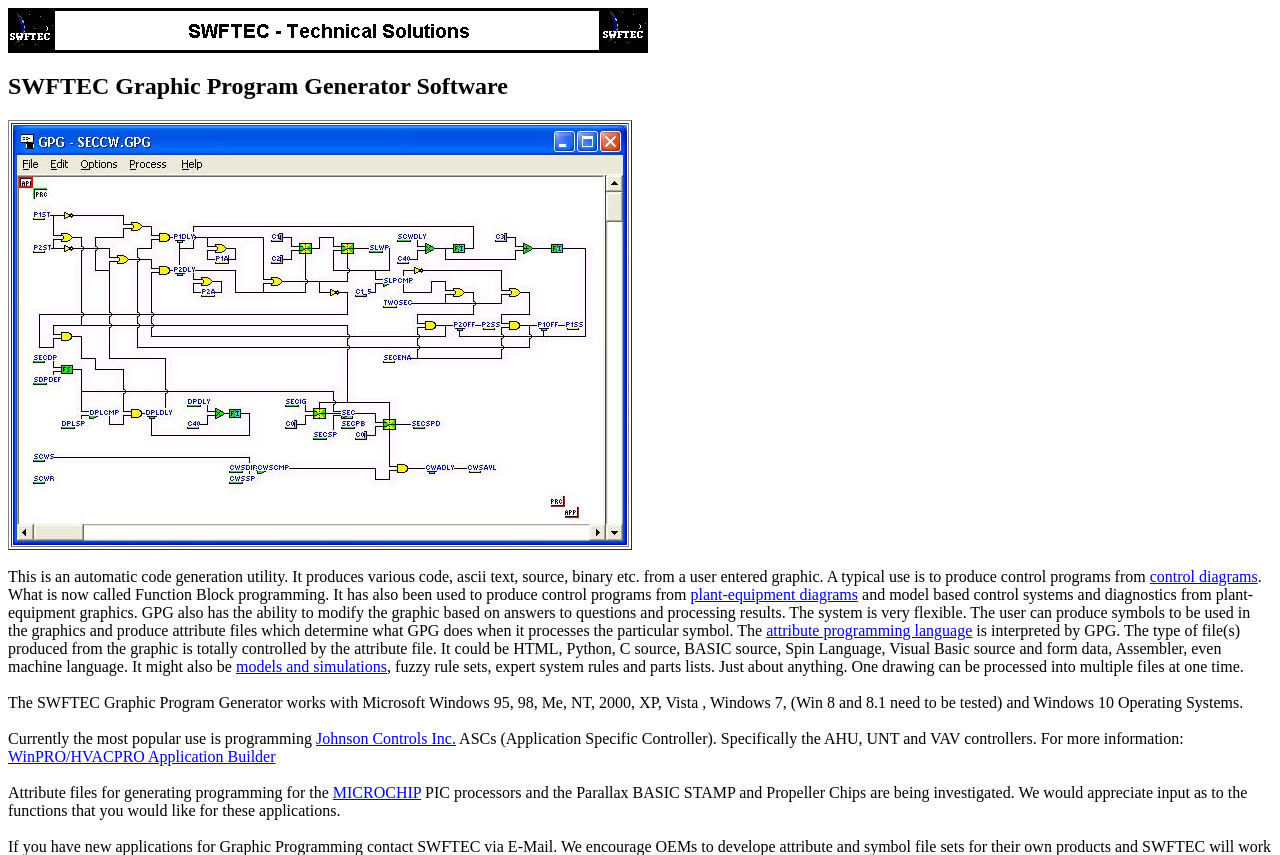Answer the following query concisely with a single word or phrase:
What is the purpose of the Graphic Program Generator?

Automatic code generation